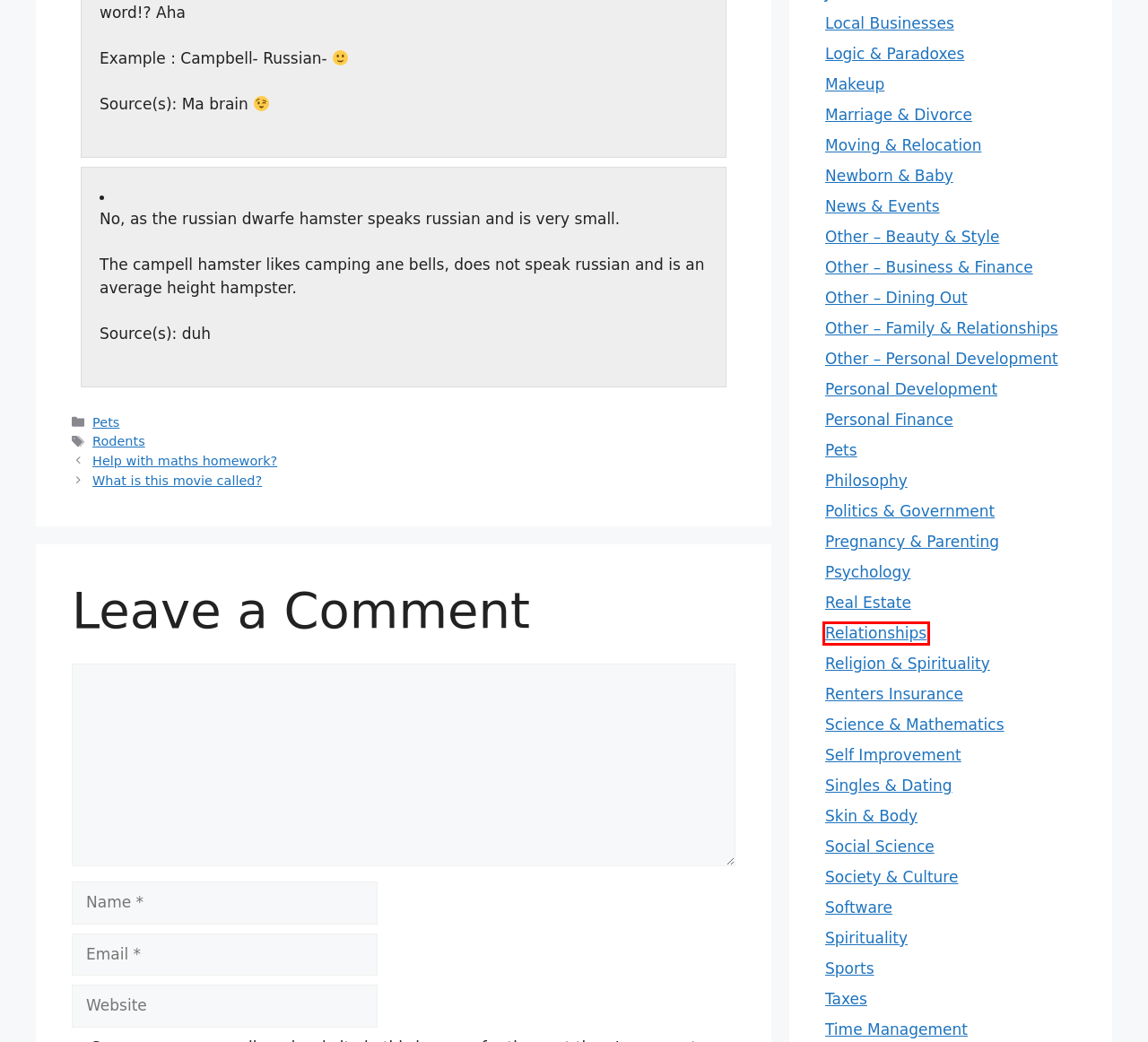Review the screenshot of a webpage which includes a red bounding box around an element. Select the description that best fits the new webpage once the element in the bounding box is clicked. Here are the candidates:
A. Software
B. Time Management
C. Relationships
D. Philosophy
E. What is this movie called?
F. Real Estate
G. Skin & Body
H. Makeup

C